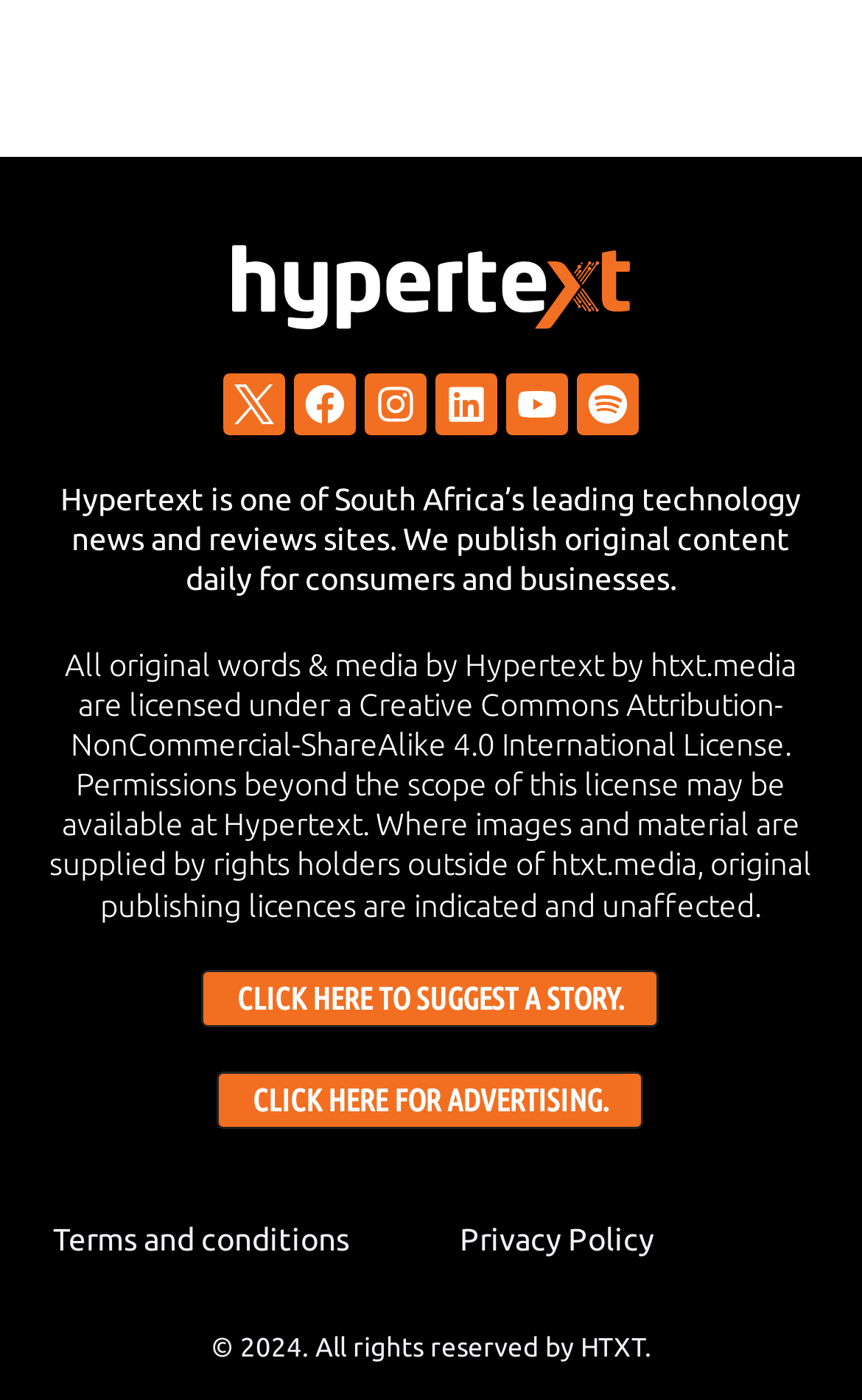Locate the bounding box coordinates of the UI element described by: "Privacy Policy". Provide the coordinates as four float numbers between 0 and 1, formatted as [left, top, right, bottom].

[0.507, 0.853, 0.784, 0.919]